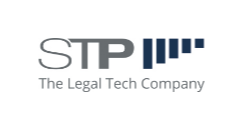What is the tone of the font used for 'The Legal Tech Company'?
Using the image as a reference, give a one-word or short phrase answer.

soft